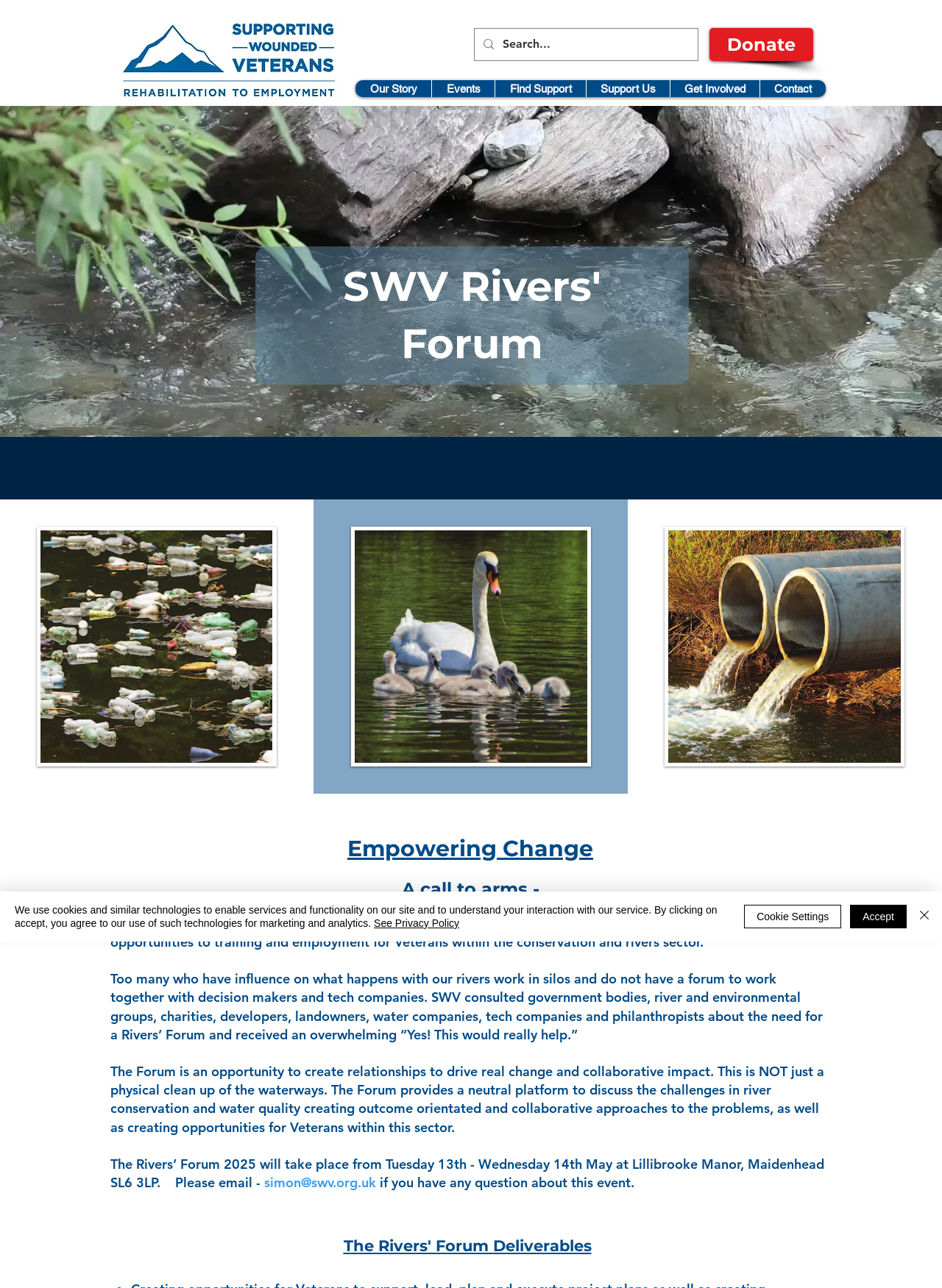Identify the bounding box of the HTML element described as: "aria-label="Search..." name="q" placeholder="Search..."".

[0.534, 0.022, 0.708, 0.047]